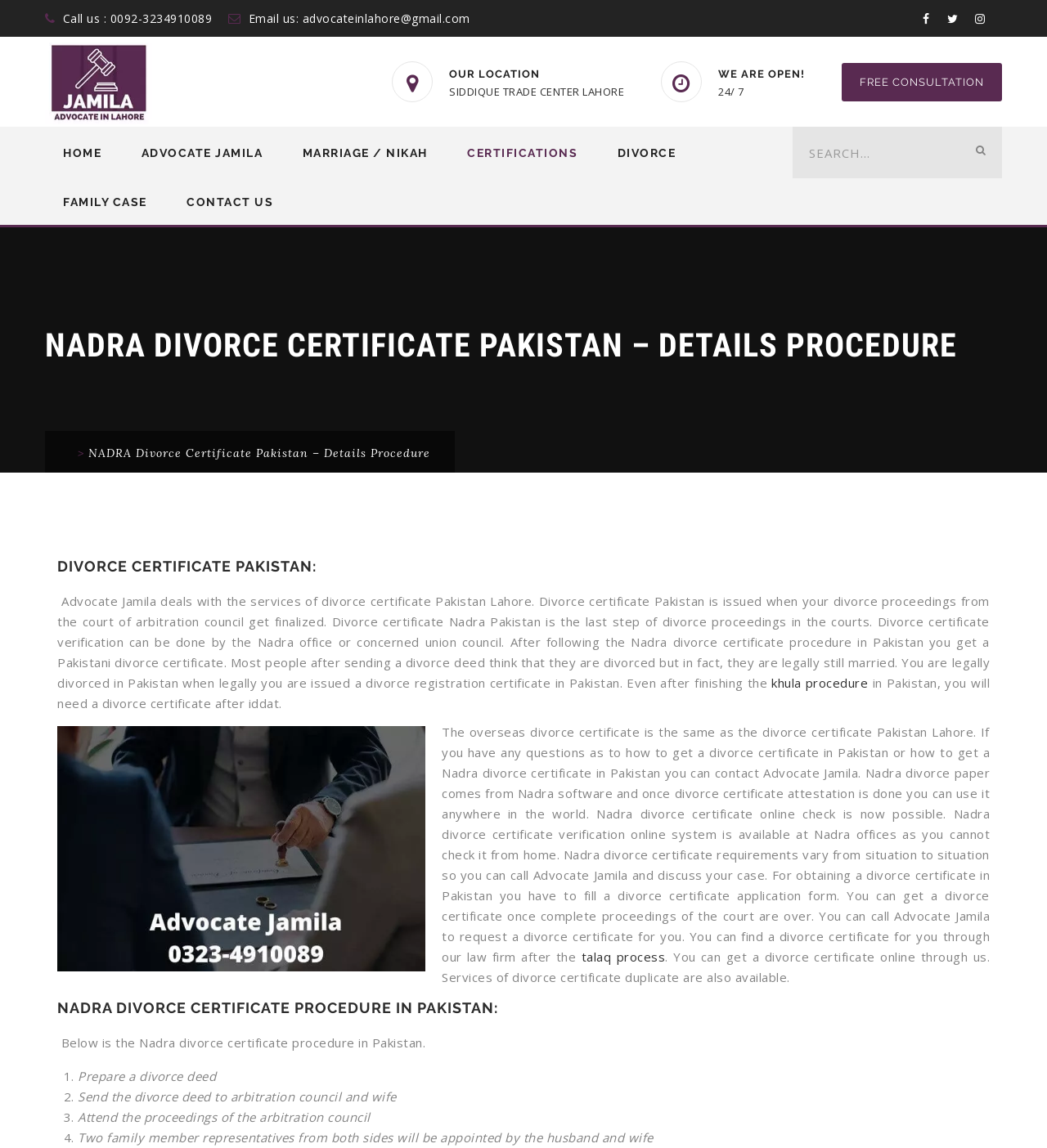Answer this question using a single word or a brief phrase:
Who can help with obtaining a divorce certificate?

Advocate Jamila